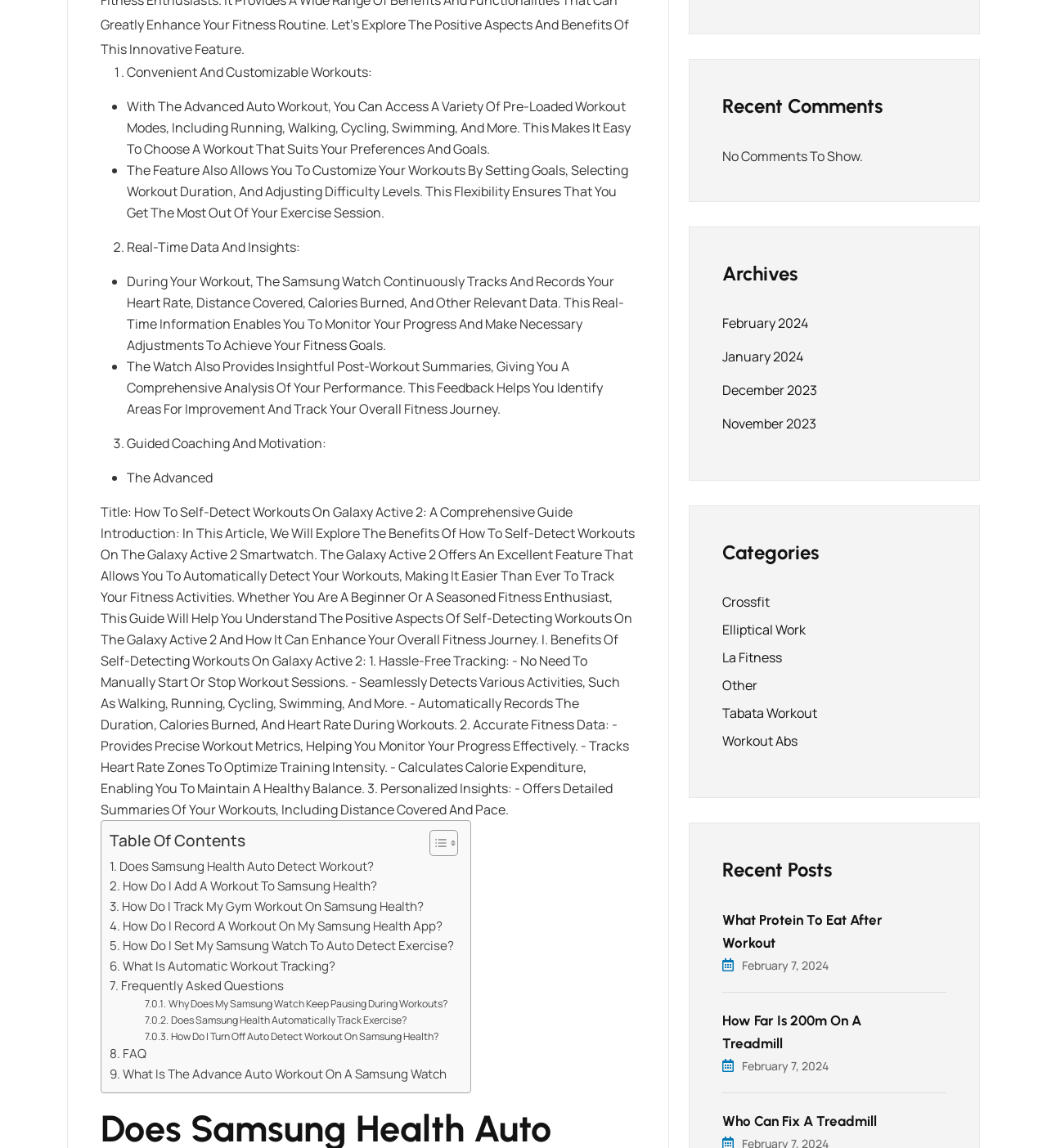What type of workouts can be tracked with the Samsung Watch?
Please craft a detailed and exhaustive response to the question.

According to the webpage, the Samsung Watch can track various types of workouts, including running, walking, cycling, and swimming, as mentioned in the section 'Convenient And Customizable Workouts'.